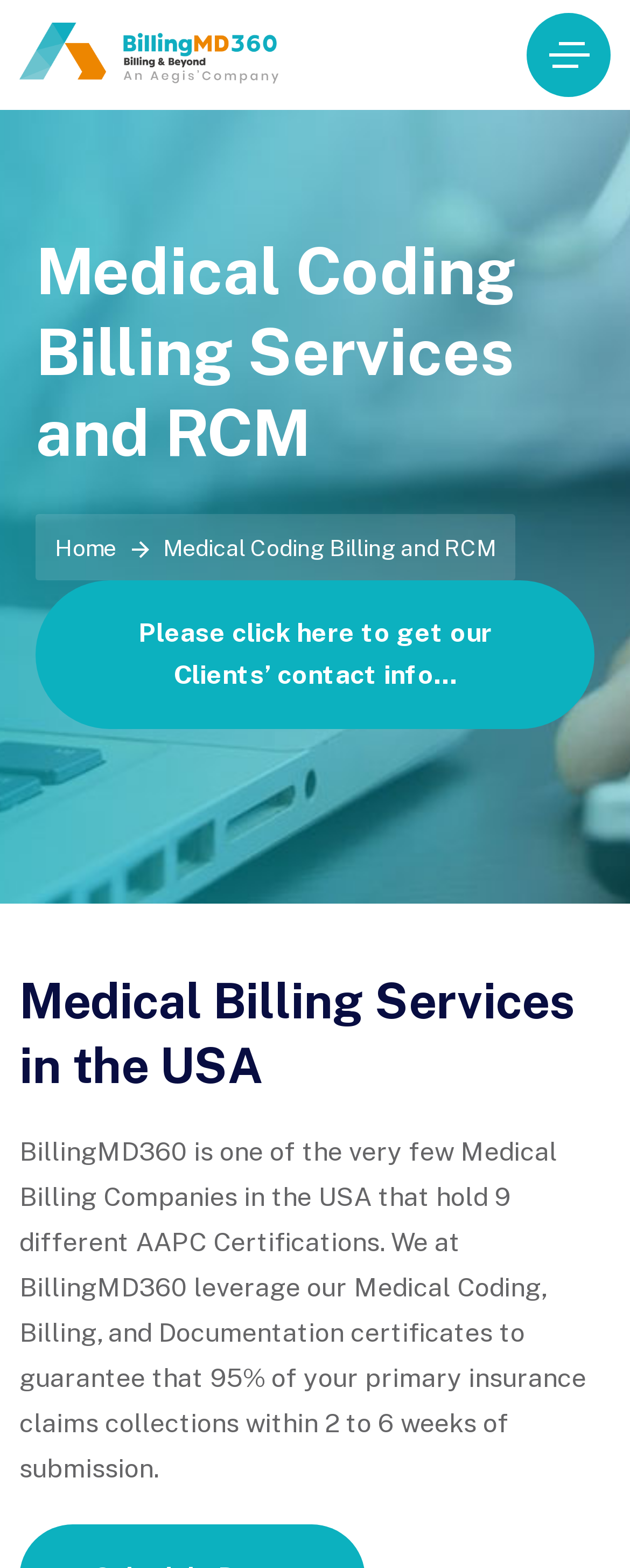Locate the UI element that matches the description Home in the webpage screenshot. Return the bounding box coordinates in the format (top-left x, top-left y, bottom-right x, bottom-right y), with values ranging from 0 to 1.

[0.087, 0.341, 0.223, 0.358]